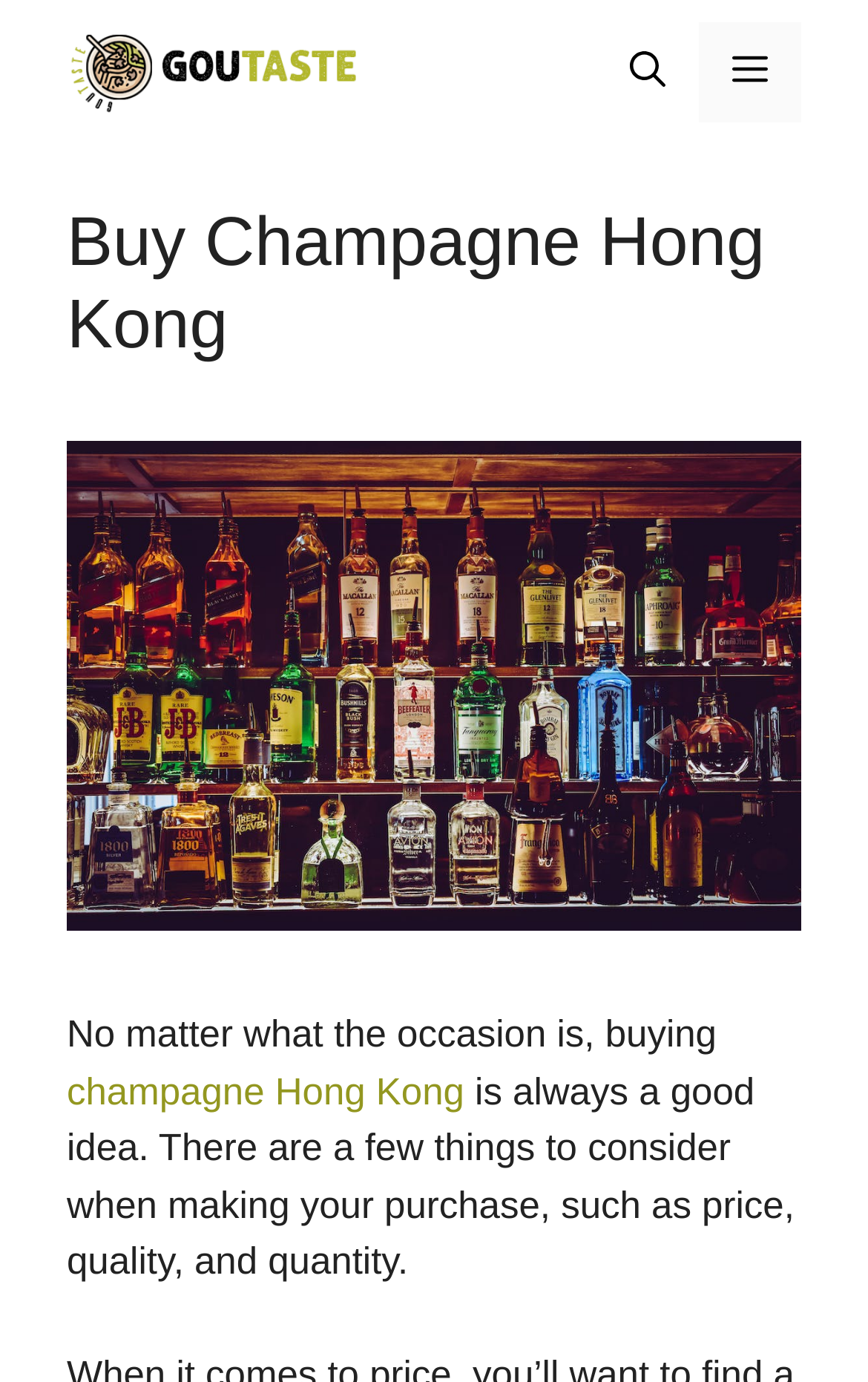Please respond to the question with a concise word or phrase:
What is the logo of the website?

Goutaste